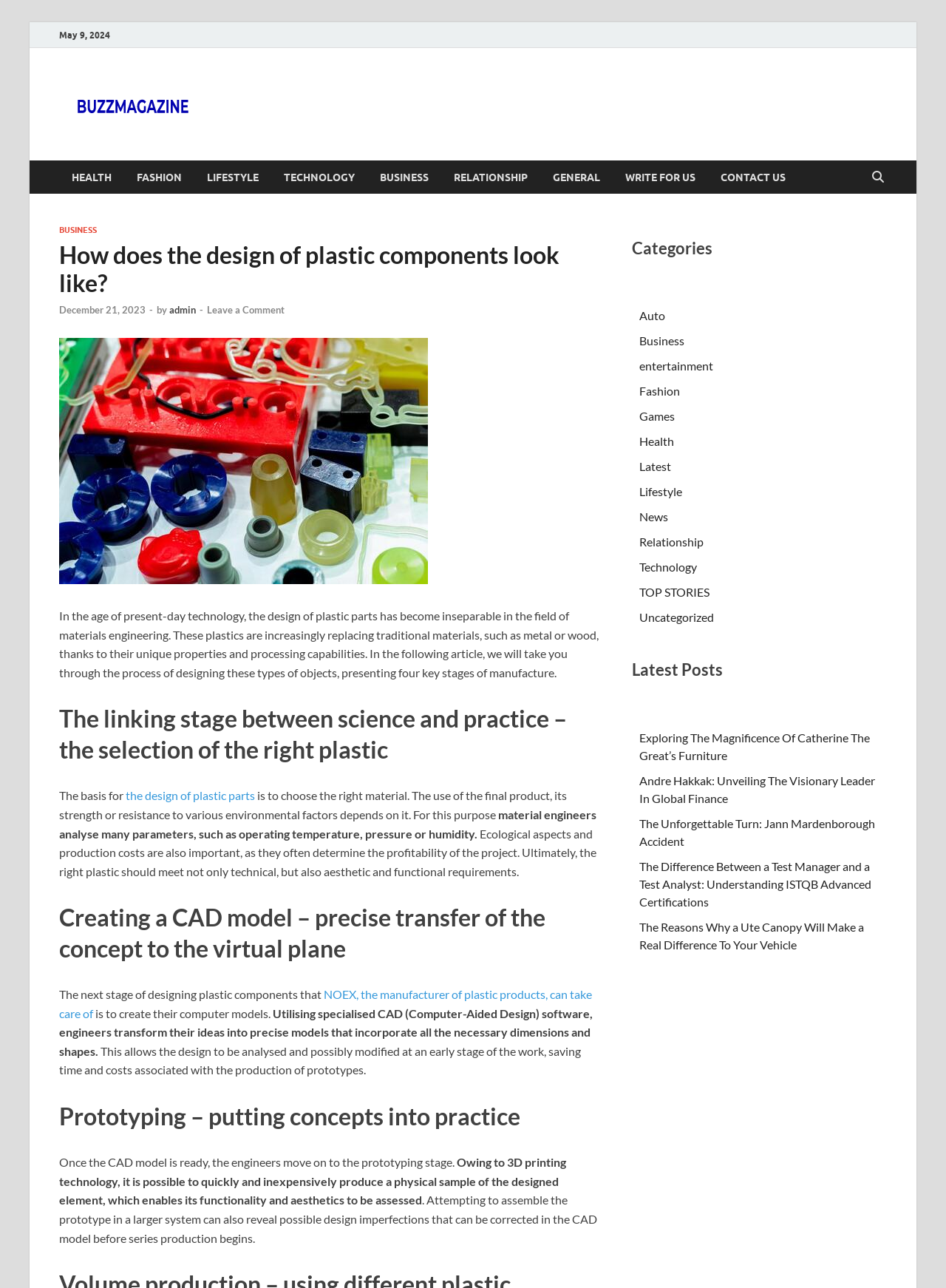Find the bounding box coordinates of the UI element according to this description: "admin".

[0.179, 0.236, 0.207, 0.245]